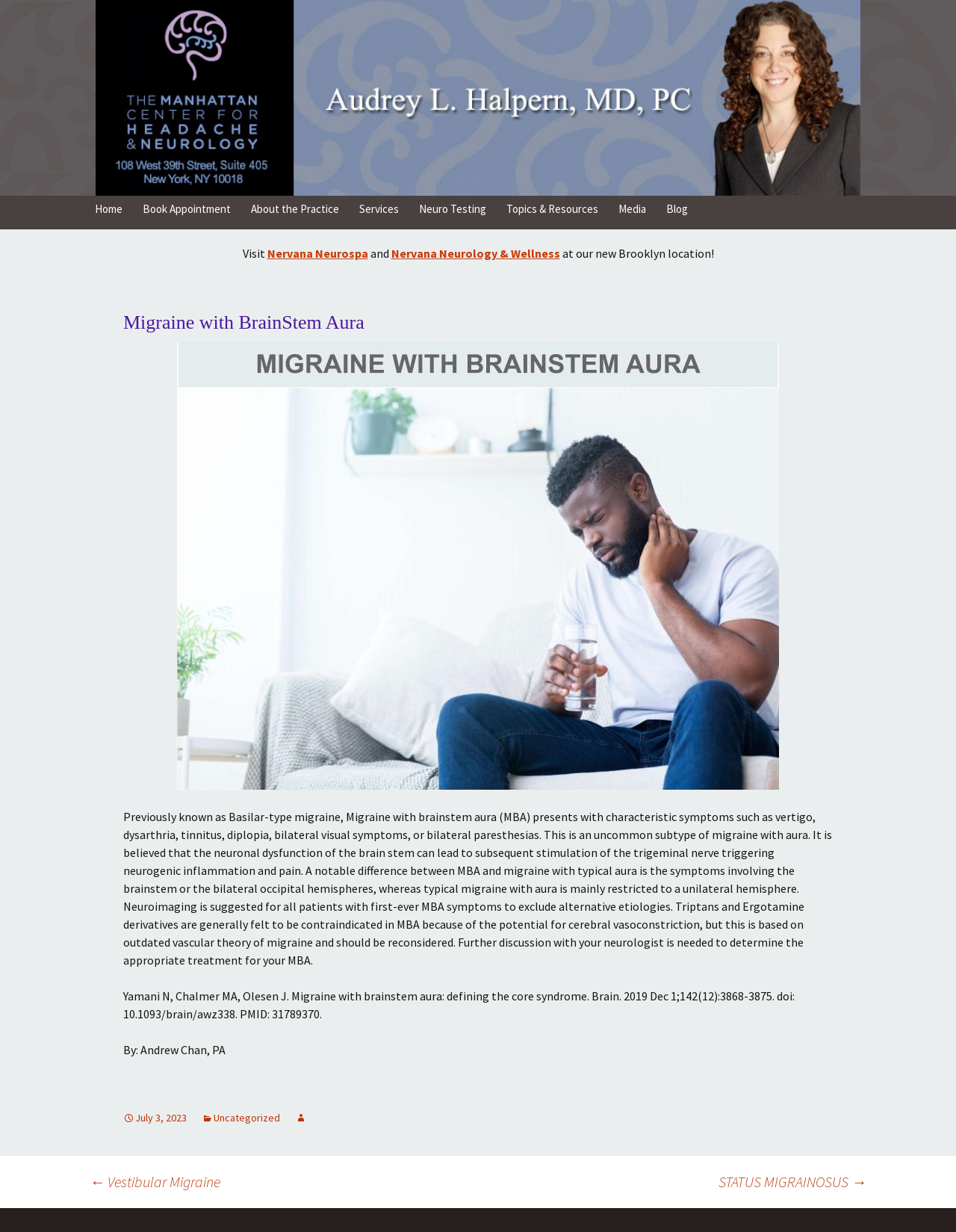Identify the bounding box coordinates of the area that should be clicked in order to complete the given instruction: "Go to the next article about STATUS MIGRAINOSUS". The bounding box coordinates should be four float numbers between 0 and 1, i.e., [left, top, right, bottom].

[0.752, 0.951, 0.906, 0.969]